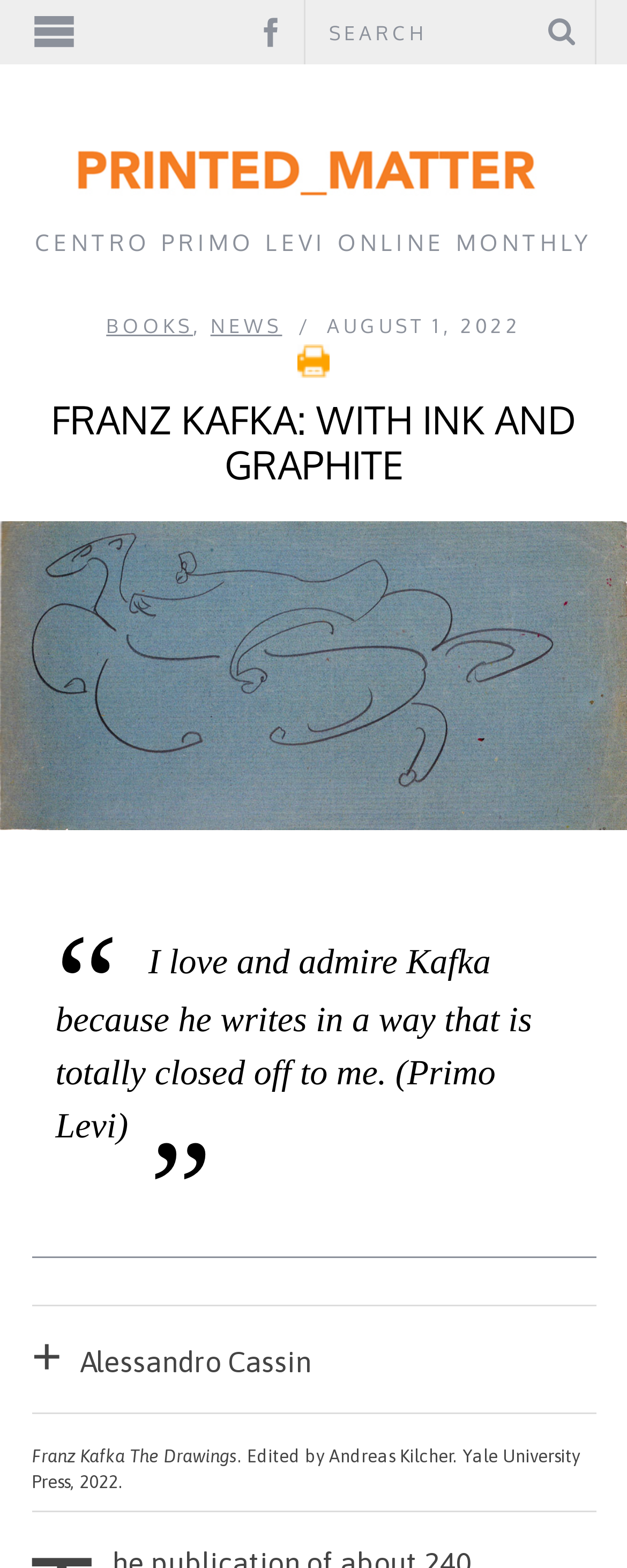Locate and provide the bounding box coordinates for the HTML element that matches this description: "Alessandro Cassin".

[0.05, 0.832, 0.95, 0.902]